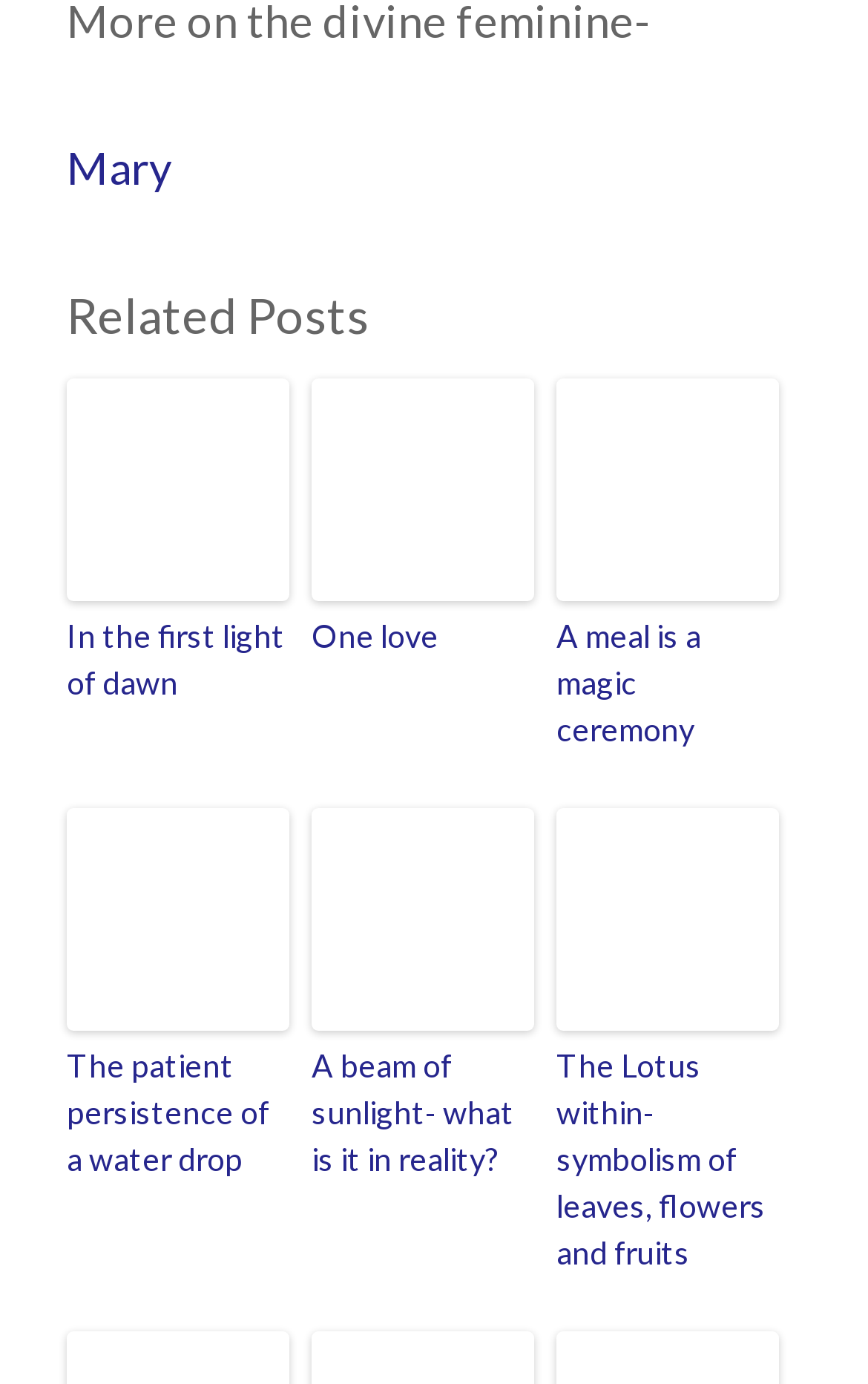What is the last related post about?
Can you give a detailed and elaborate answer to the question?

I looked at the last link under the 'Related Posts' heading, and its text is 'The Lotus within- symbolism of leaves, flowers and fruits'.